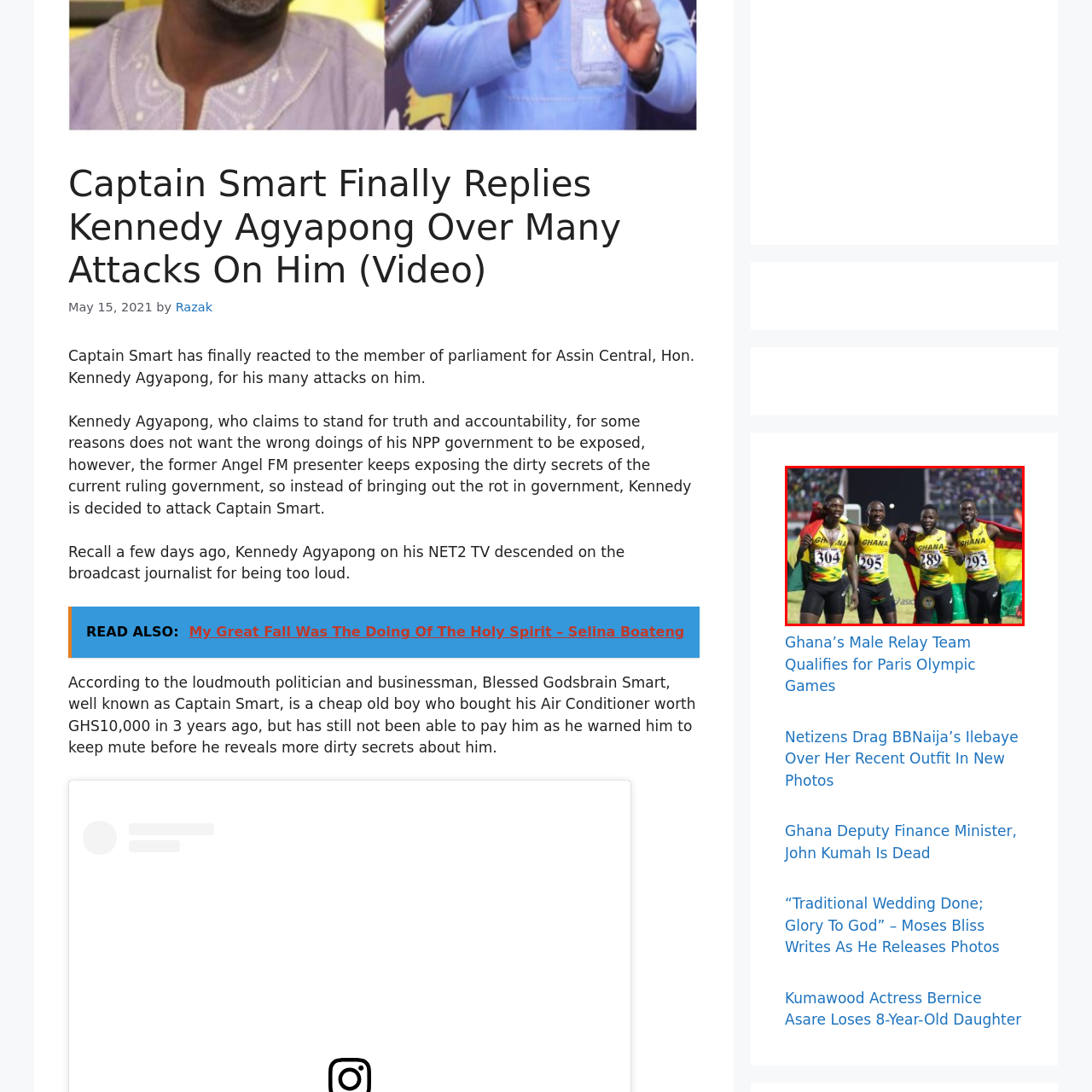Examine the image within the red border, What is the number on the athlete's uniform in the front? 
Please provide a one-word or one-phrase answer.

304